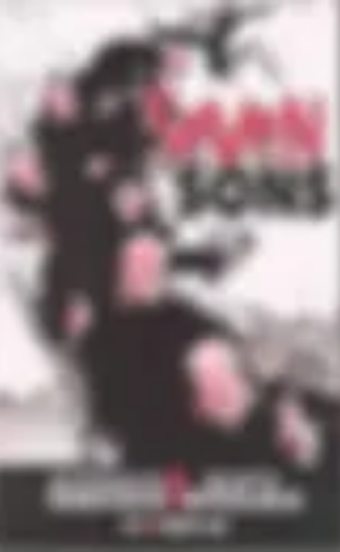In what time period is the story set?
Refer to the image and provide a one-word or short phrase answer.

1850s America